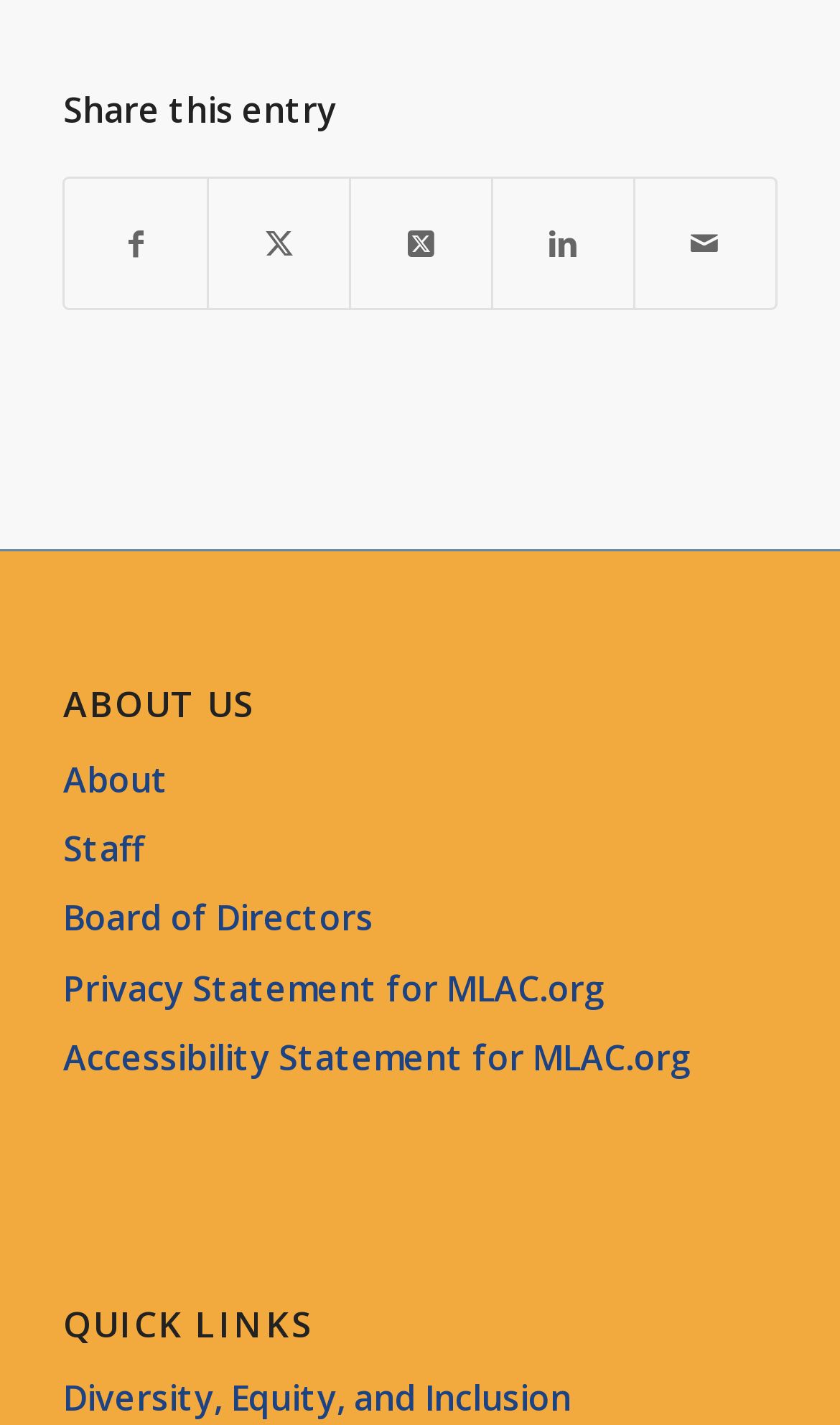Find the bounding box coordinates for the element described here: "Accessibility Statement for MLAC.org".

[0.075, 0.72, 0.925, 0.768]